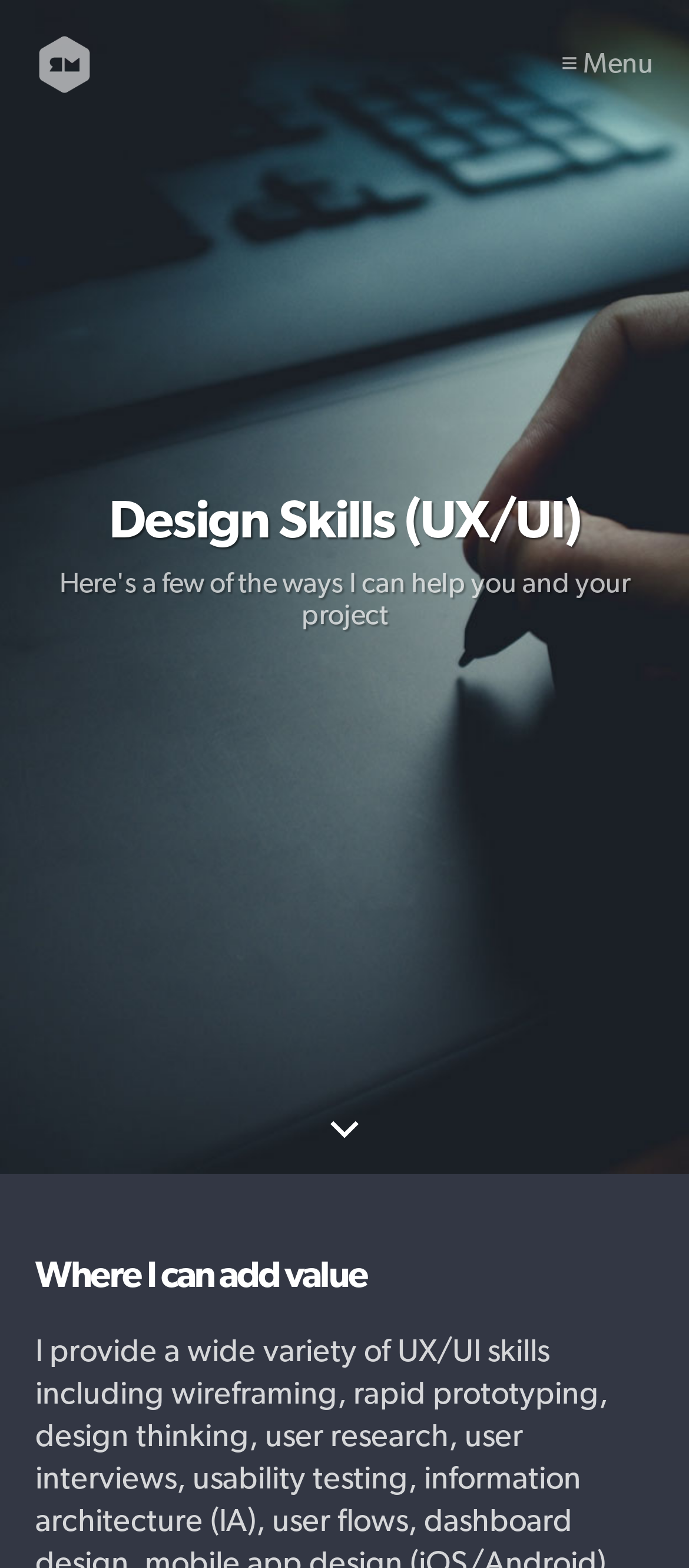What is the name of the person associated with this website?
Based on the image, please offer an in-depth response to the question.

I inferred this answer by looking at the link element with the text 'Rich McNabb' and the image element with the same name, which suggests that Rich McNabb is the person associated with this website.